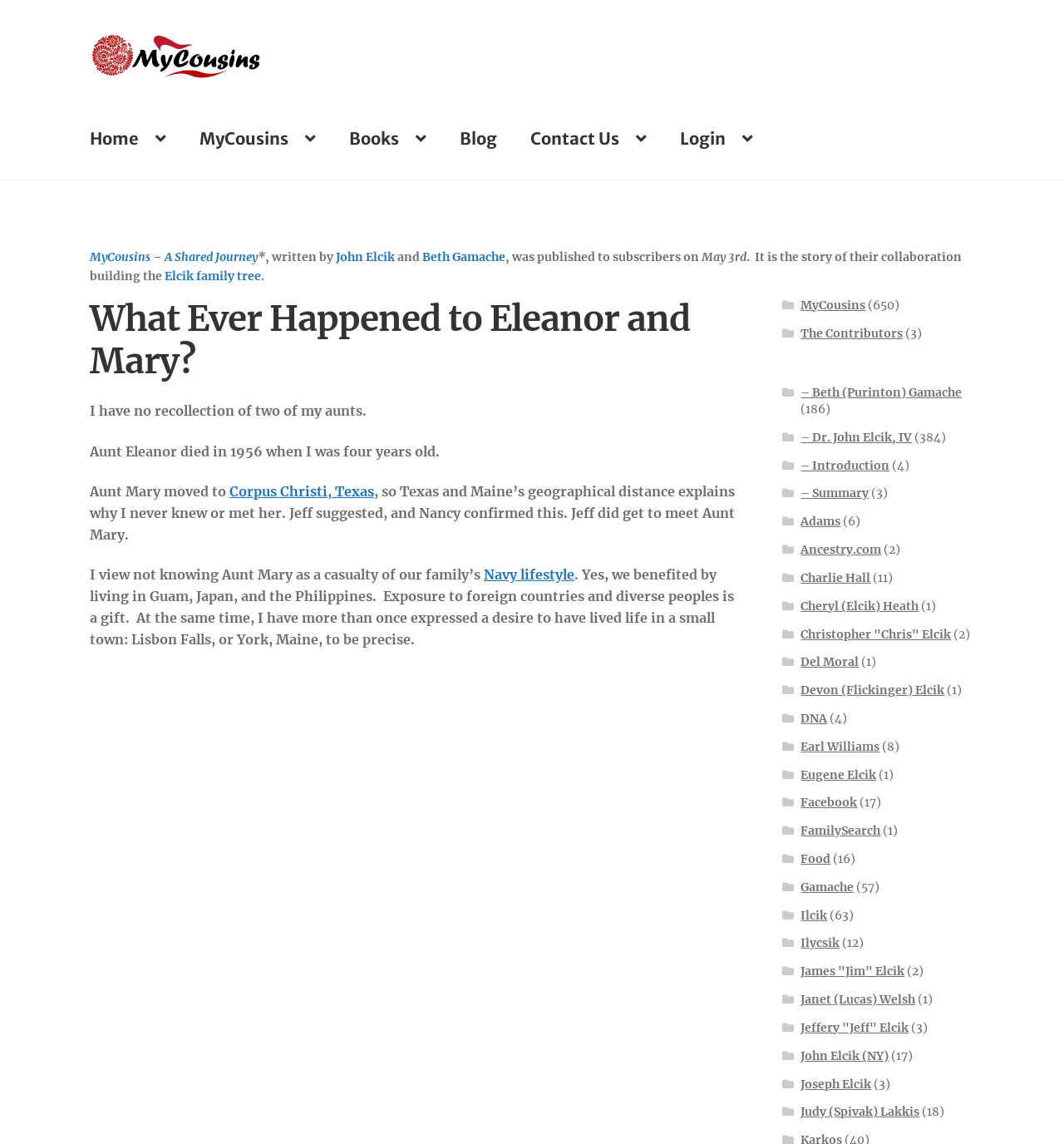Please indicate the bounding box coordinates of the element's region to be clicked to achieve the instruction: "Explore the 'Navy lifestyle' link". Provide the coordinates as four float numbers between 0 and 1, i.e., [left, top, right, bottom].

[0.455, 0.495, 0.54, 0.51]